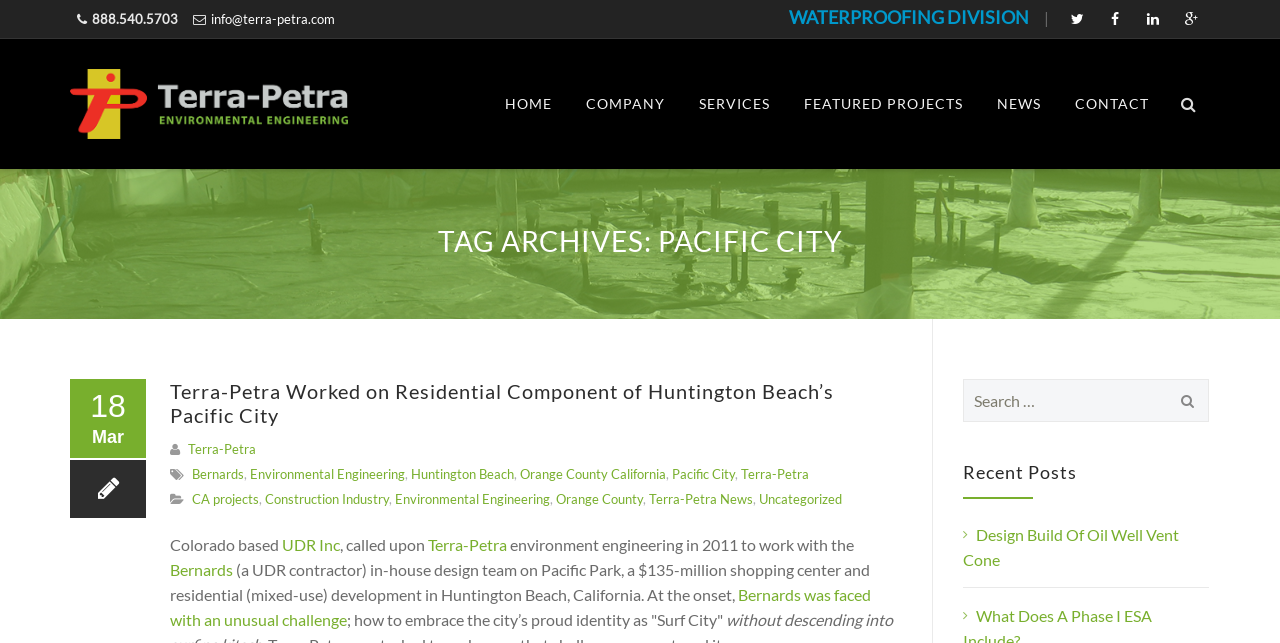From the webpage screenshot, identify the region described by You might also like. Provide the bounding box coordinates as (top-left x, top-left y, bottom-right x, bottom-right y), with each value being a floating point number between 0 and 1.

None